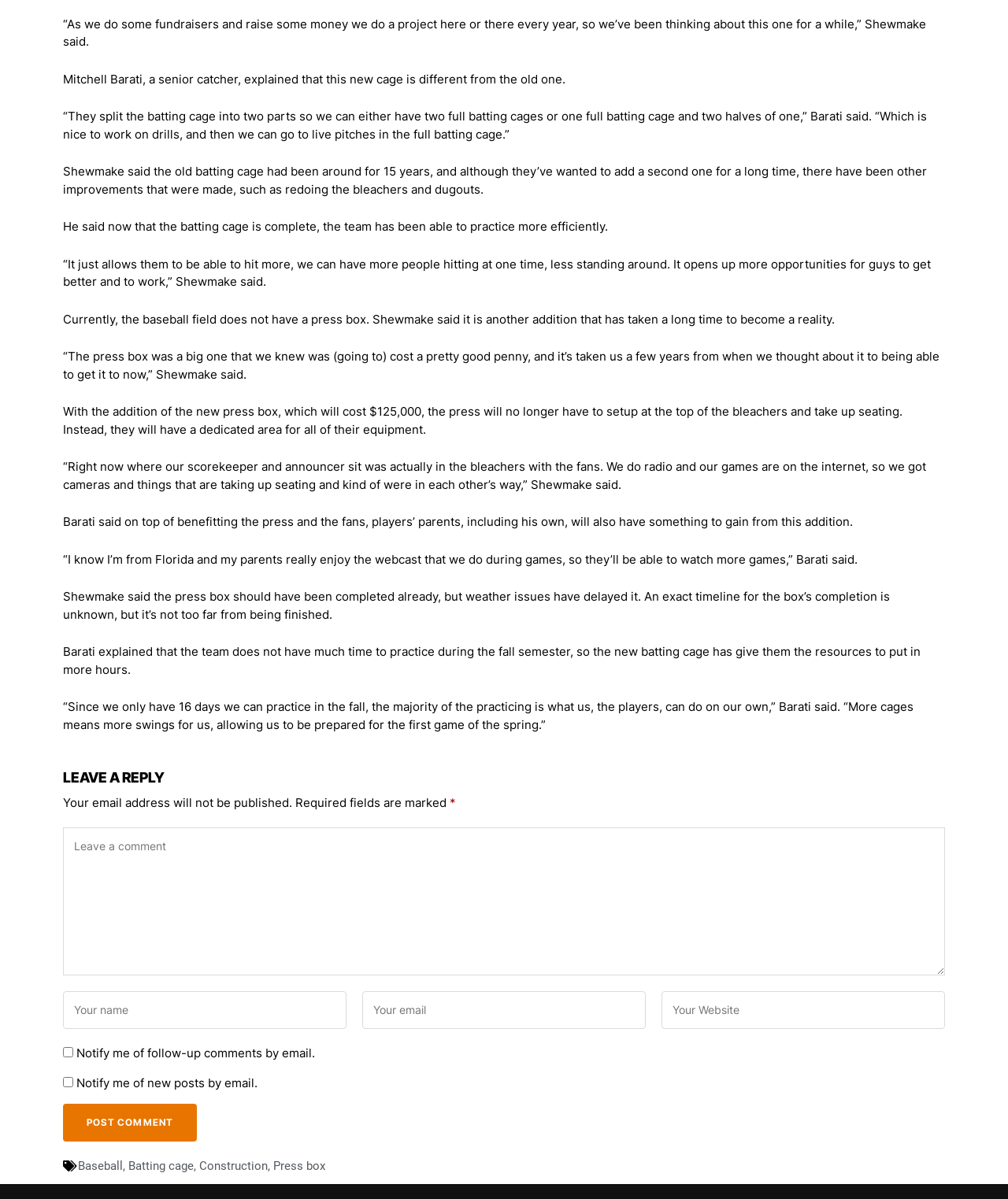How many days do the players have to practice in the fall semester?
Answer the question with a single word or phrase by looking at the picture.

16 days